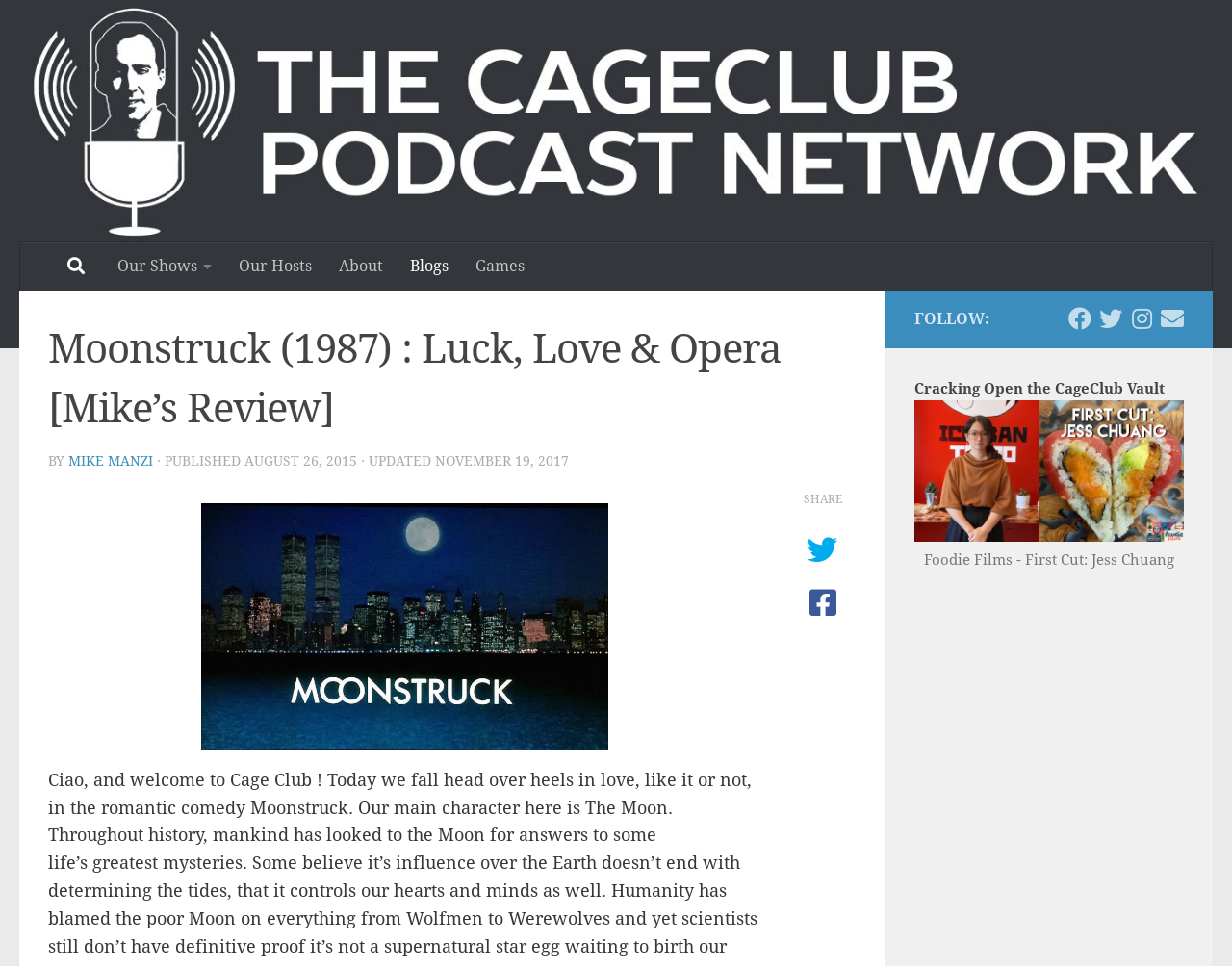Please provide a comprehensive answer to the question below using the information from the image: How many social media links are there?

I counted the number of social media links by looking at the links with text 'CageClub Podcast Network on Facebook', 'CageClub Podcast Network on Twitter', 'Follow us on Instagram', and 'Email the CageClub Podcast Network'. There are 4 social media links.